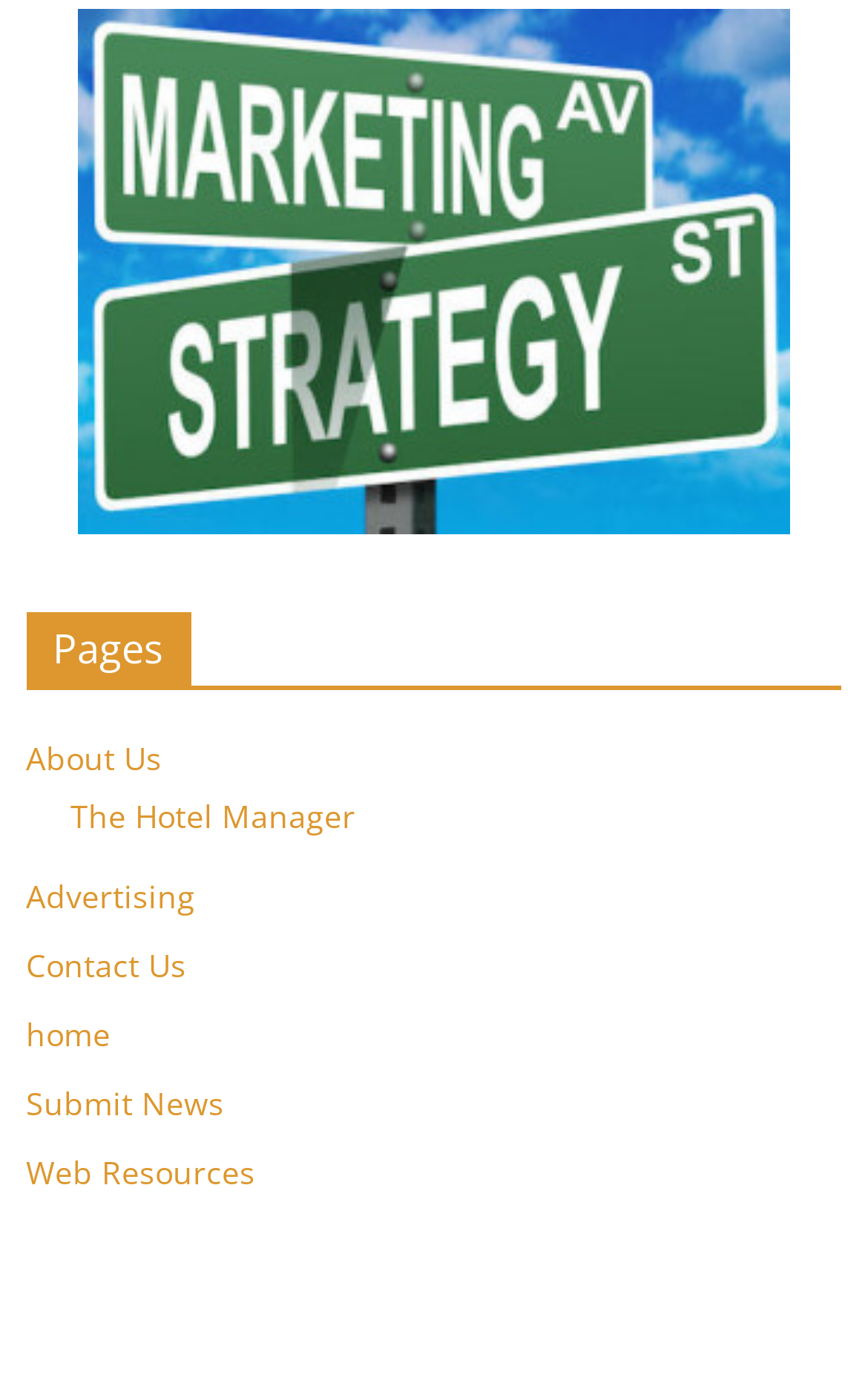Determine the bounding box for the UI element as described: "The Hotel Manager". The coordinates should be represented as four float numbers between 0 and 1, formatted as [left, top, right, bottom].

[0.081, 0.335, 0.362, 0.359]